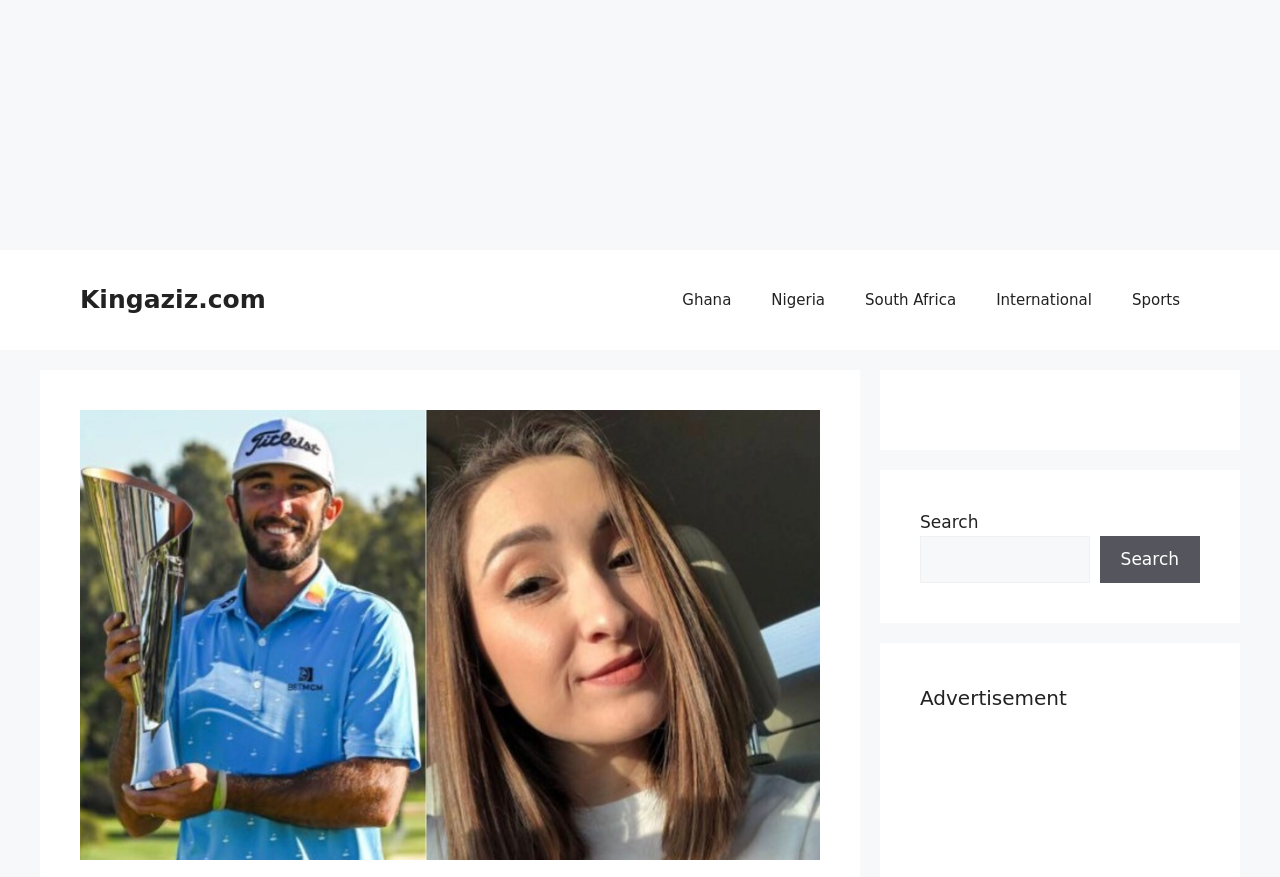Given the element description, predict the bounding box coordinates in the format (top-left x, top-left y, bottom-right x, bottom-right y), using floating point numbers between 0 and 1: parent_node: Search name="s"

[0.719, 0.611, 0.851, 0.665]